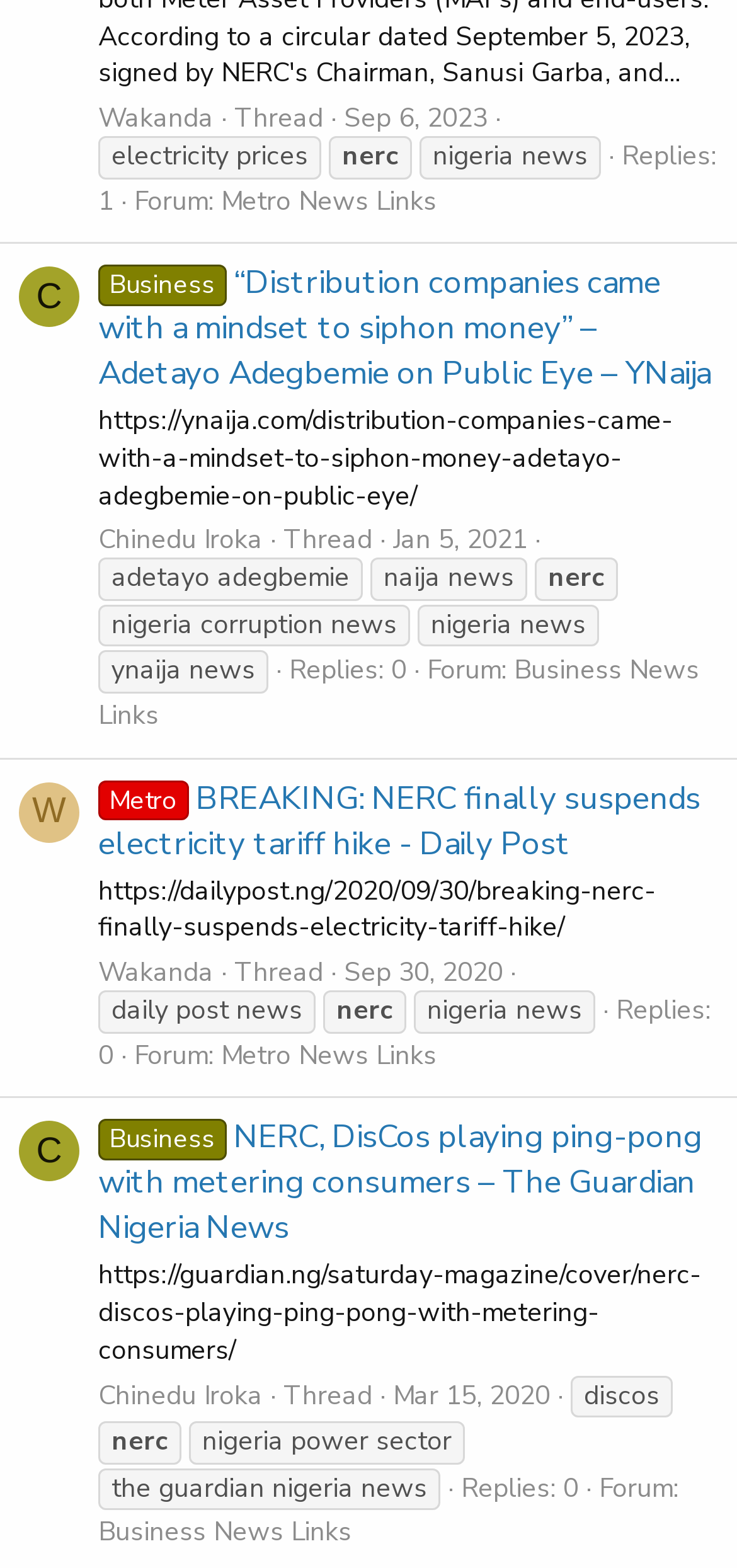Find the bounding box of the UI element described as follows: "C".

[0.026, 0.17, 0.108, 0.209]